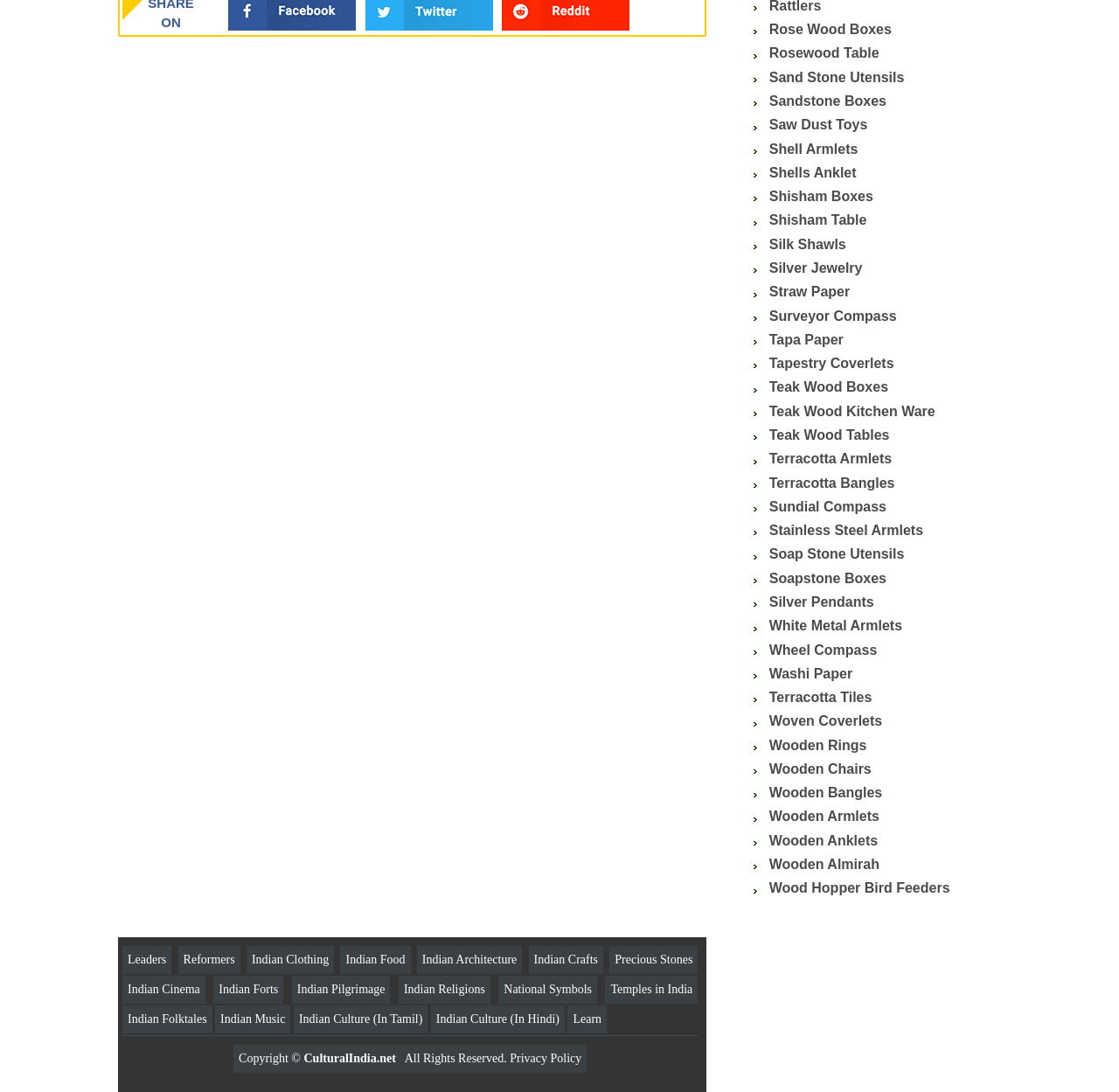Specify the bounding box coordinates of the area to click in order to execute this command: 'View the 'Recent Posts''. The coordinates should consist of four float numbers ranging from 0 to 1, and should be formatted as [left, top, right, bottom].

None